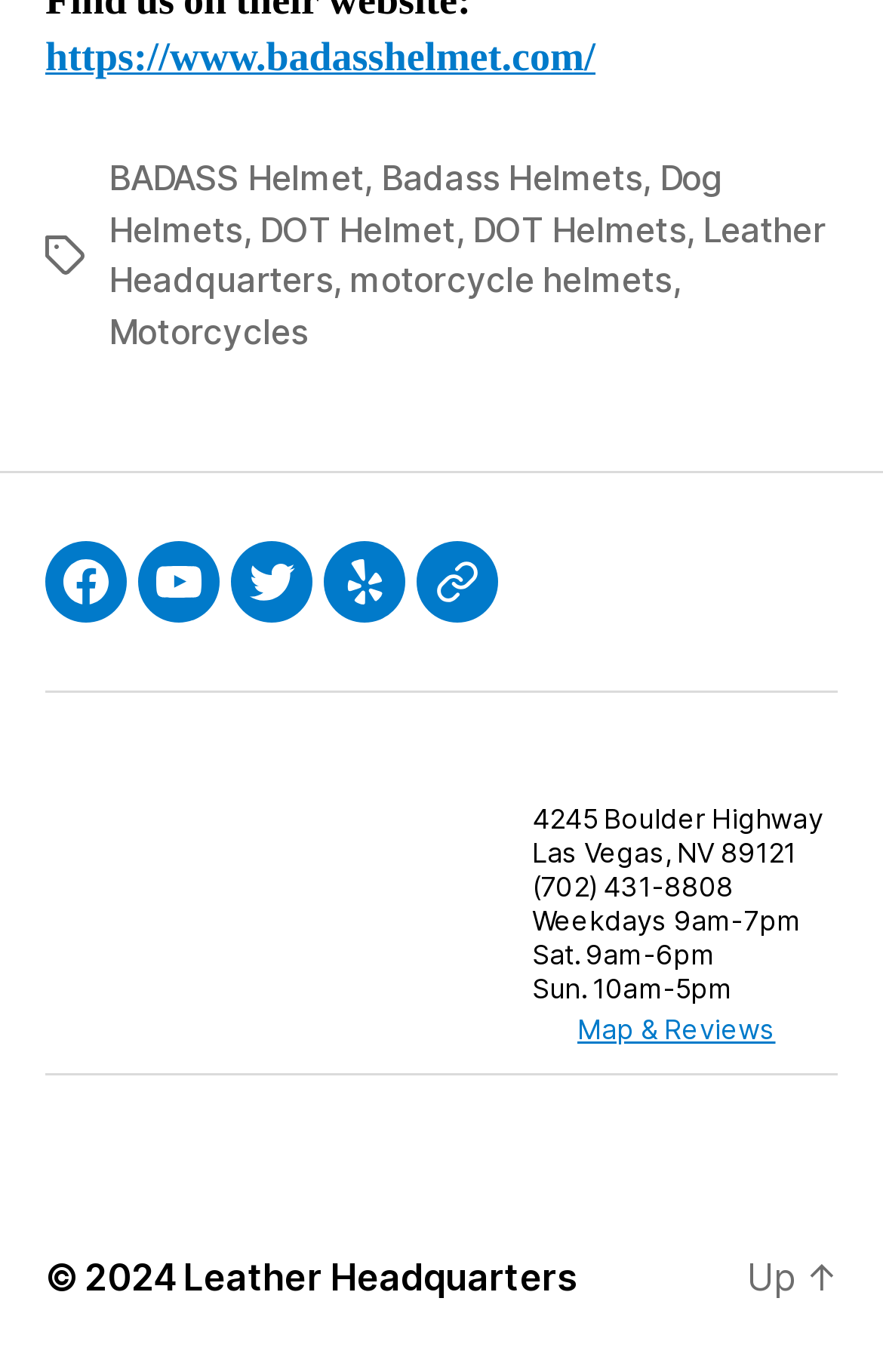Return the bounding box coordinates of the UI element that corresponds to this description: "YouTube". The coordinates must be given as four float numbers in the range of 0 and 1, [left, top, right, bottom].

[0.156, 0.395, 0.249, 0.454]